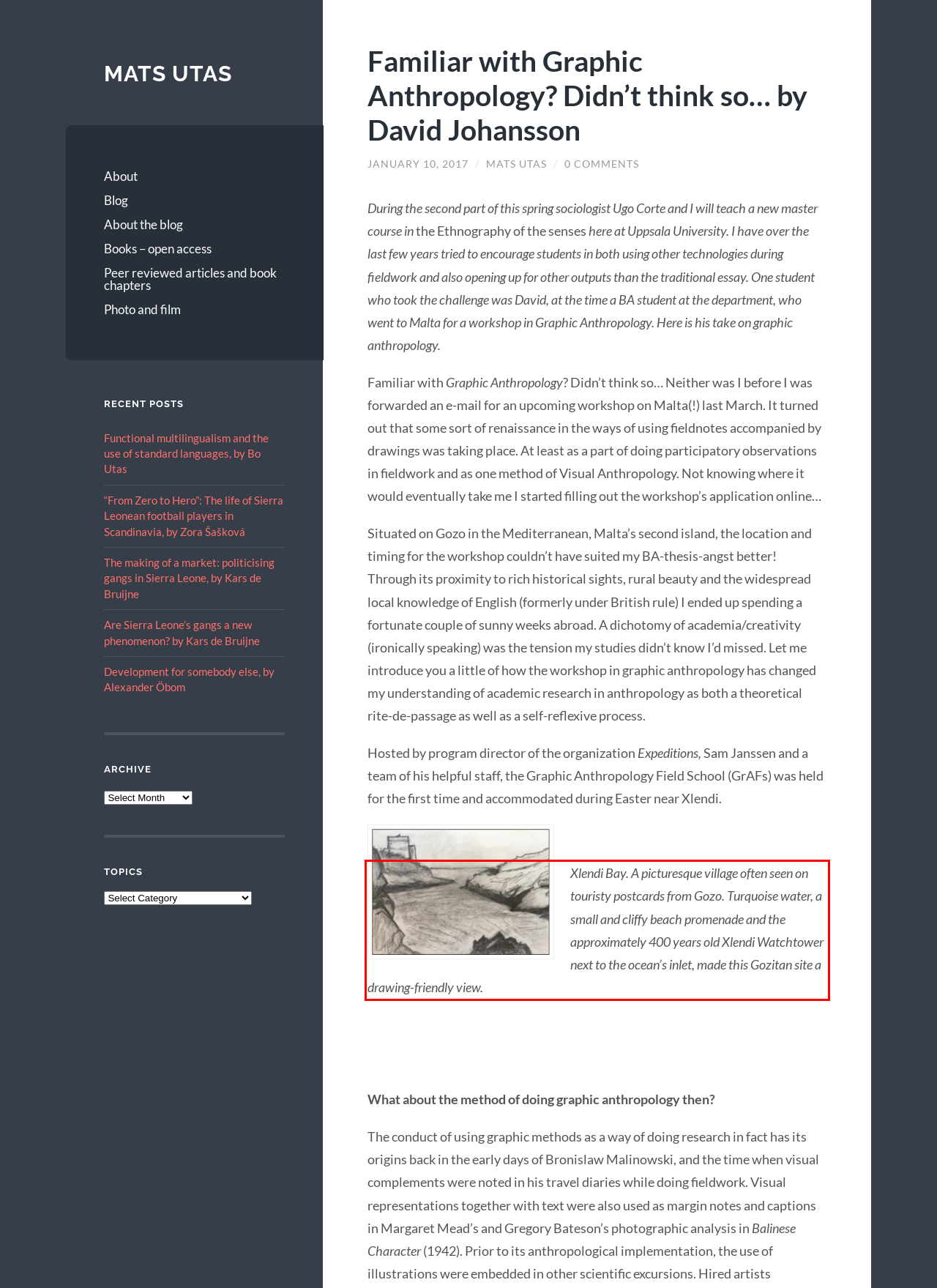Analyze the red bounding box in the provided webpage screenshot and generate the text content contained within.

Xlendi Bay. A picturesque village often seen on touristy postcards from Gozo. Turquoise water, a small and cliffy beach promenade and the approximately 400 years old Xlendi Watchtower next to the ocean’s inlet, made this Gozitan site a drawing-friendly view.